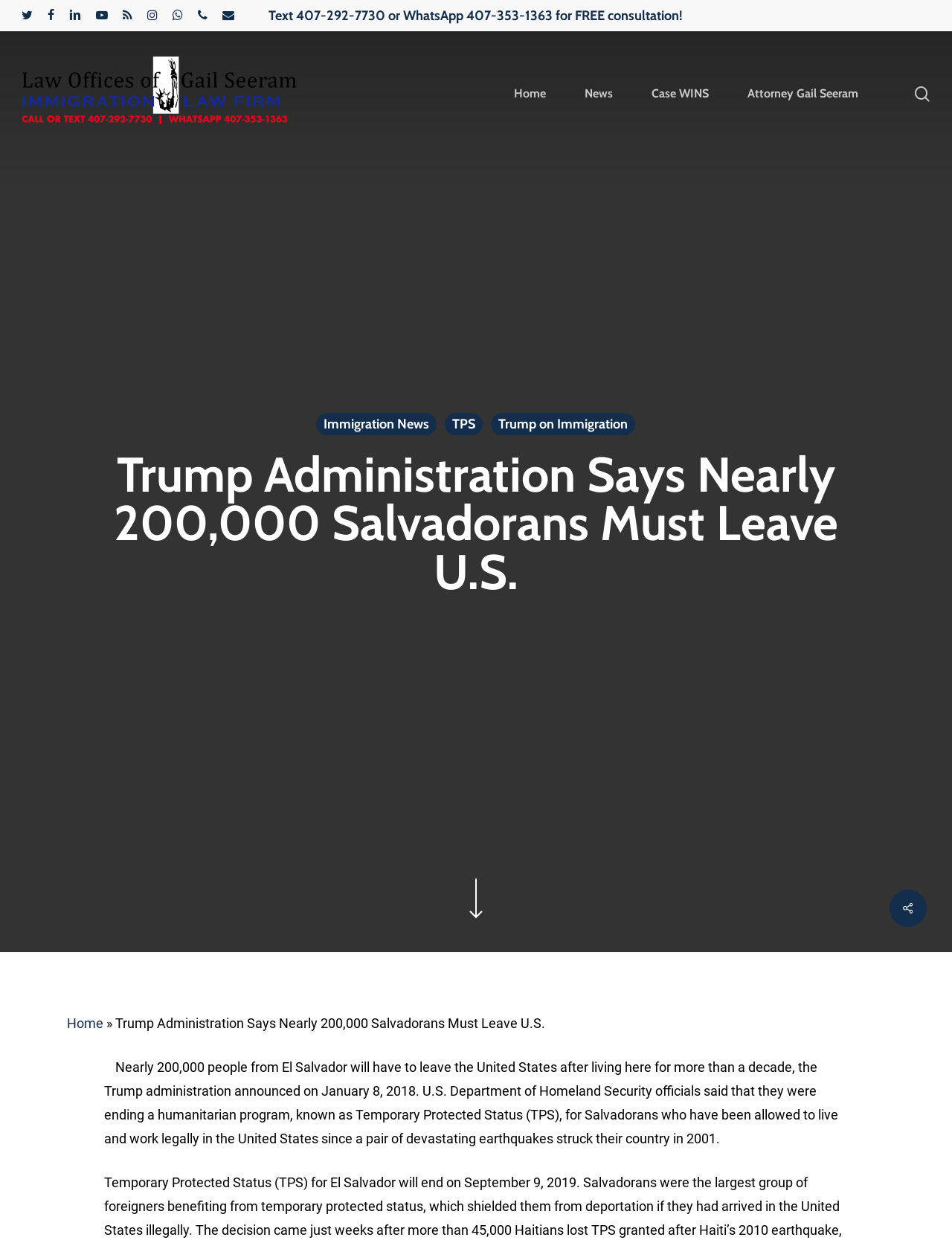Craft a detailed narrative of the webpage's structure and content.

The webpage is about the Law Offices of Gail Seeram, an Orlando immigration lawyer. At the top, there are seven social media links, including Twitter, Facebook, and LinkedIn, aligned horizontally. Below these links, there is a call-to-action text, "Text 407-292-7730 or WhatsApp 407-353-1363 for FREE consultation!" 

On the top right, there is a search bar with a textbox and a "Hit enter to search or ESC to close" instruction. A "Close Search" link is located to the right of the search bar. 

The law office's logo is displayed prominently, with the text "The Law Offices of Gail Seeram" written next to it. Below the logo, there are five navigation links: "Home", "News", "Case WINS", "Attorney Gail Seeram", and another "search" link.

The main content of the webpage is an article titled "Trump Administration Says Nearly 200,000 Salvadorans Must Leave U.S." The article is divided into three paragraphs, discussing the Trump administration's decision to end a humanitarian program, known as Temporary Protected Status (TPS), for Salvadorans living in the United States.

There are two images on the page, one of which is the law office's logo, and the other is an unspecified image related to the article. At the bottom of the page, there are additional links, including "Home", "Immigration News", "TPS", and "Trump on Immigration".